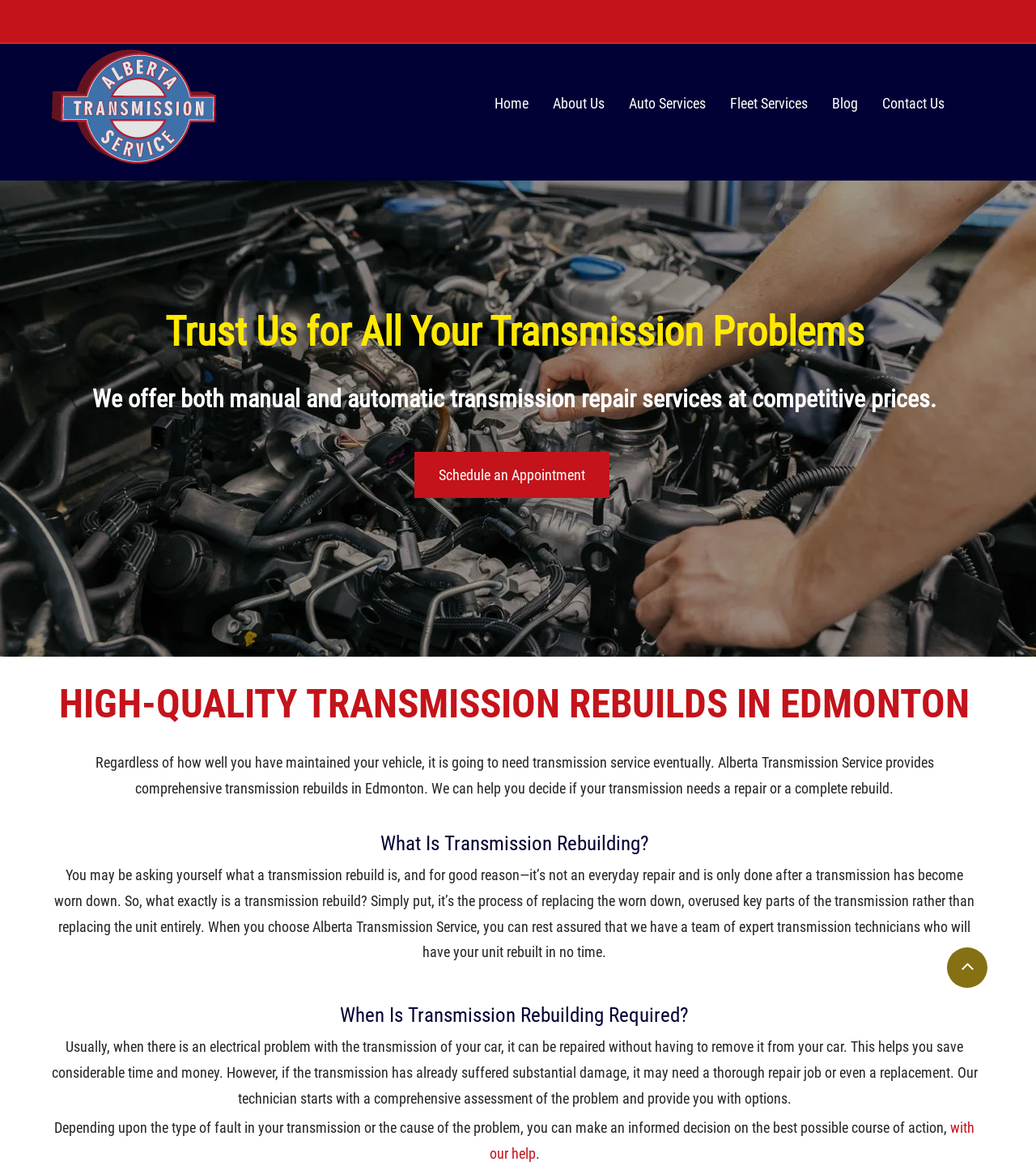Could you specify the bounding box coordinates for the clickable section to complete the following instruction: "Click on the Home link"?

[0.477, 0.08, 0.51, 0.101]